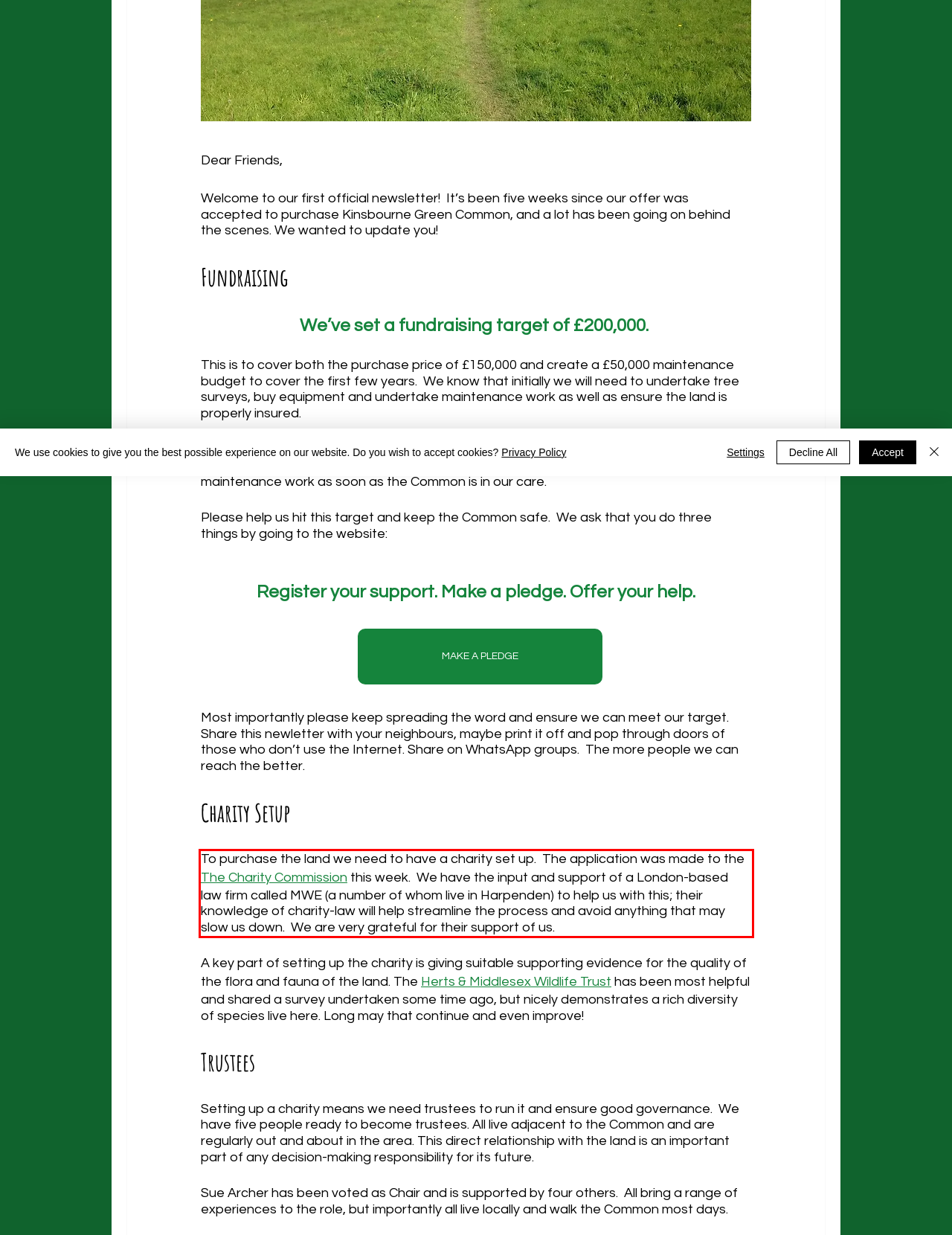Look at the webpage screenshot and recognize the text inside the red bounding box.

To purchase the land we need to have a charity set up. The application was made to the The Charity Commission this week. We have the input and support of a London-based law firm called MWE (a number of whom live in Harpenden) to help us with this; their knowledge of charity-law will help streamline the process and avoid anything that may slow us down. We are very grateful for their support of us.